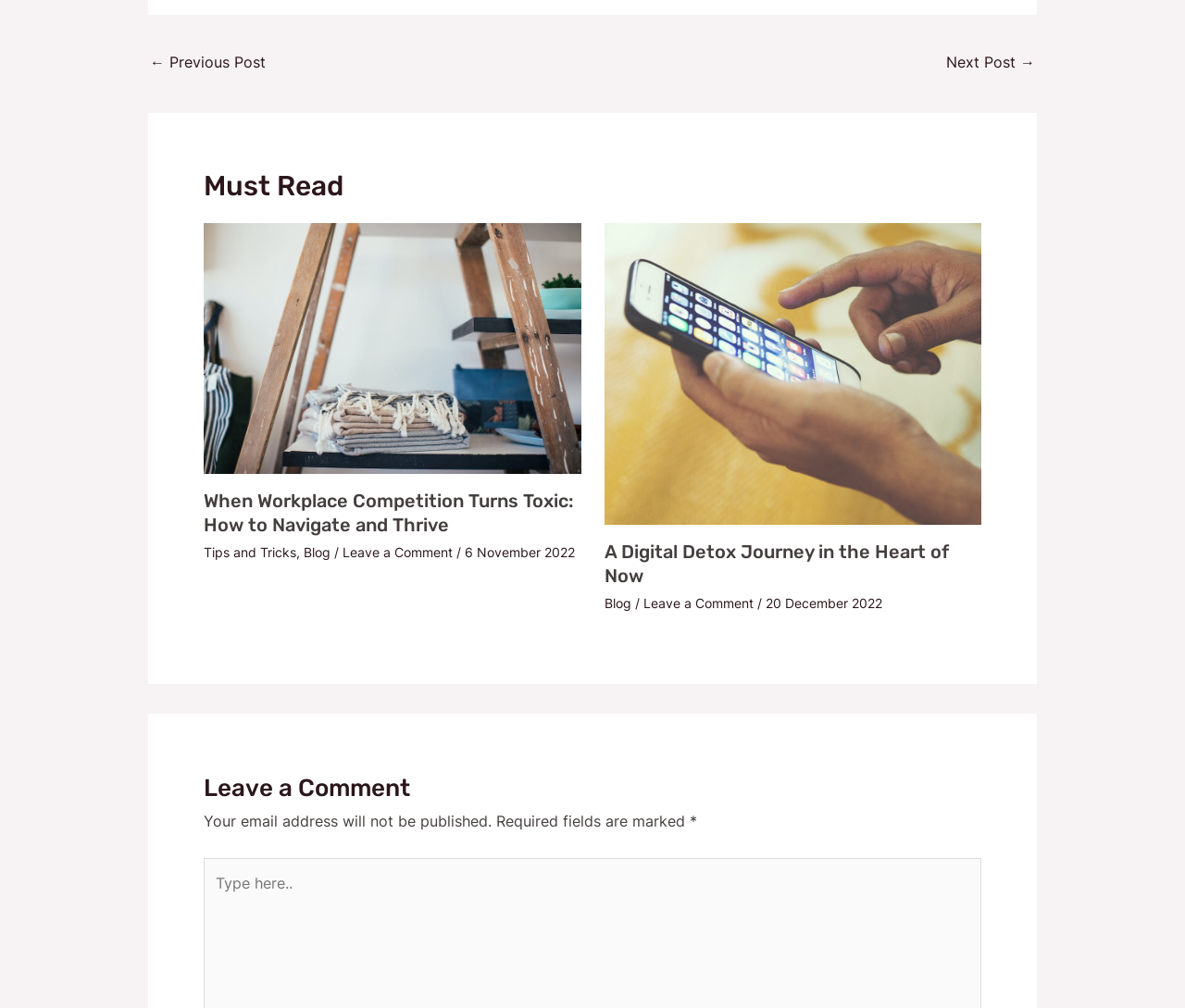Determine the bounding box coordinates of the section to be clicked to follow the instruction: "Read more about 'A Digital Detox Journey in the Heart of Now'". The coordinates should be given as four float numbers between 0 and 1, formatted as [left, top, right, bottom].

[0.51, 0.36, 0.828, 0.379]